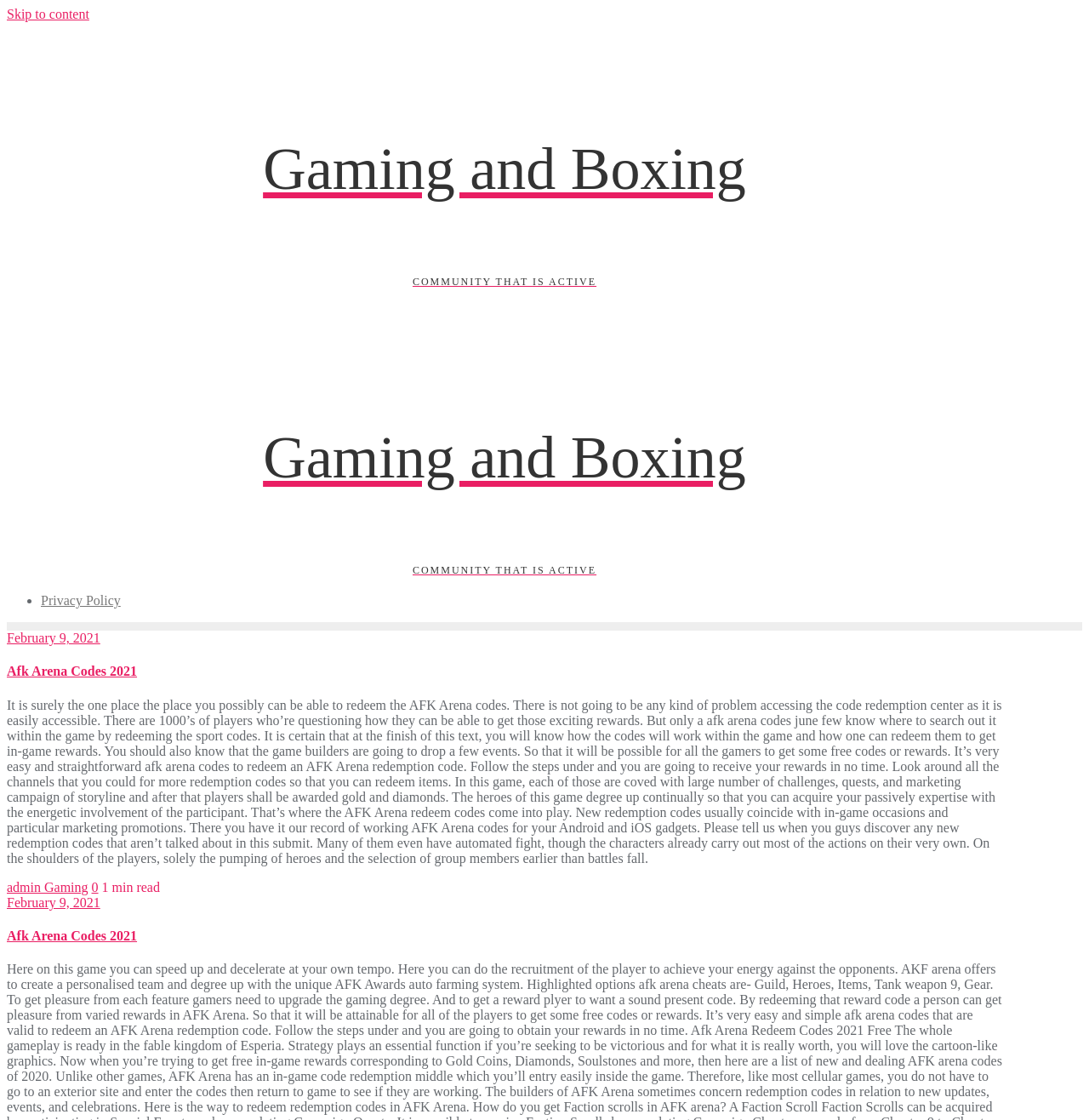Generate a comprehensive description of the webpage content.

The webpage is about Gaming Archives, specifically focused on Gaming and Boxing. At the top, there is a "Skip to content" link, followed by a prominent heading "Gaming and Boxing" that spans almost the entire width of the page. Below this heading, there is another identical heading, indicating that the page is divided into sections.

On the left side, there is a list marker "•" followed by a "Privacy Policy" link. The main content of the page is an article that takes up most of the page's width. The article is divided into sections, with headings and links scattered throughout.

The first section is about AFK Arena codes, with a heading "Afk Arena Codes 2021" and a link to the same title. The text below explains how to redeem AFK Arena codes and provides information about the game. There are also links to the author "admin" and categories "Gaming" and "0" on the right side of the page.

Below this section, there is another identical section with the same heading and link, indicating that the page may have multiple articles or posts. The page also displays the date "February 9, 2021" multiple times, likely indicating the publication date of the articles.